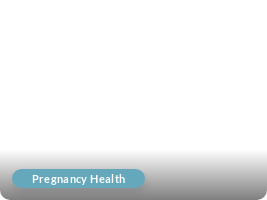Carefully examine the image and provide an in-depth answer to the question: What is the design style of the button?

The design of the button combines simplicity and clarity, making it easy to understand and interact with, which is essential for a website focused on pregnancy-related topics where users may be seeking critical information.